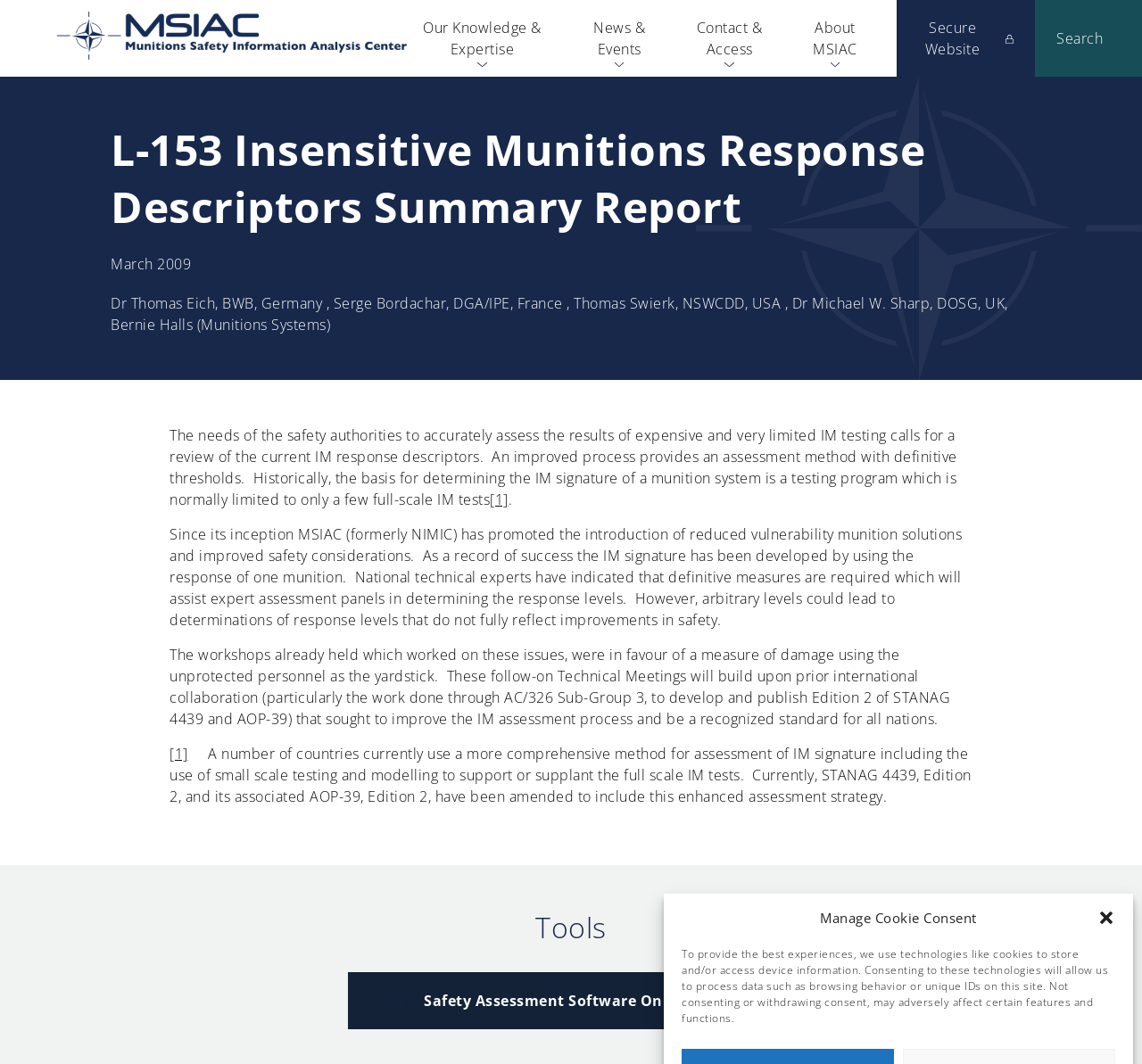Give the bounding box coordinates for the element described as: "Contact & Access".

[0.599, 0.0, 0.678, 0.072]